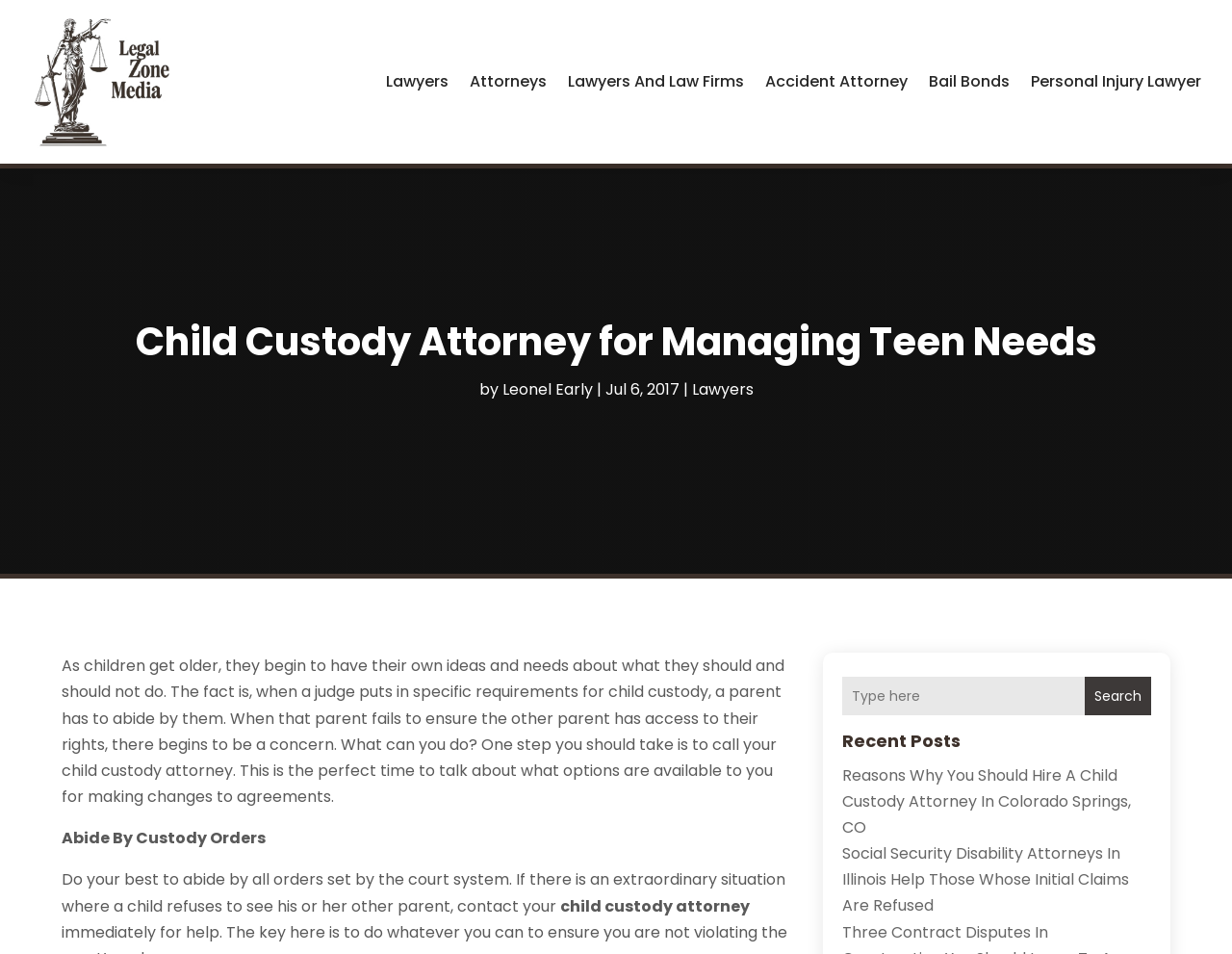Please determine the bounding box coordinates of the element to click on in order to accomplish the following task: "Click on the 'Legal zone media' link". Ensure the coordinates are four float numbers ranging from 0 to 1, i.e., [left, top, right, bottom].

[0.025, 0.01, 0.142, 0.161]